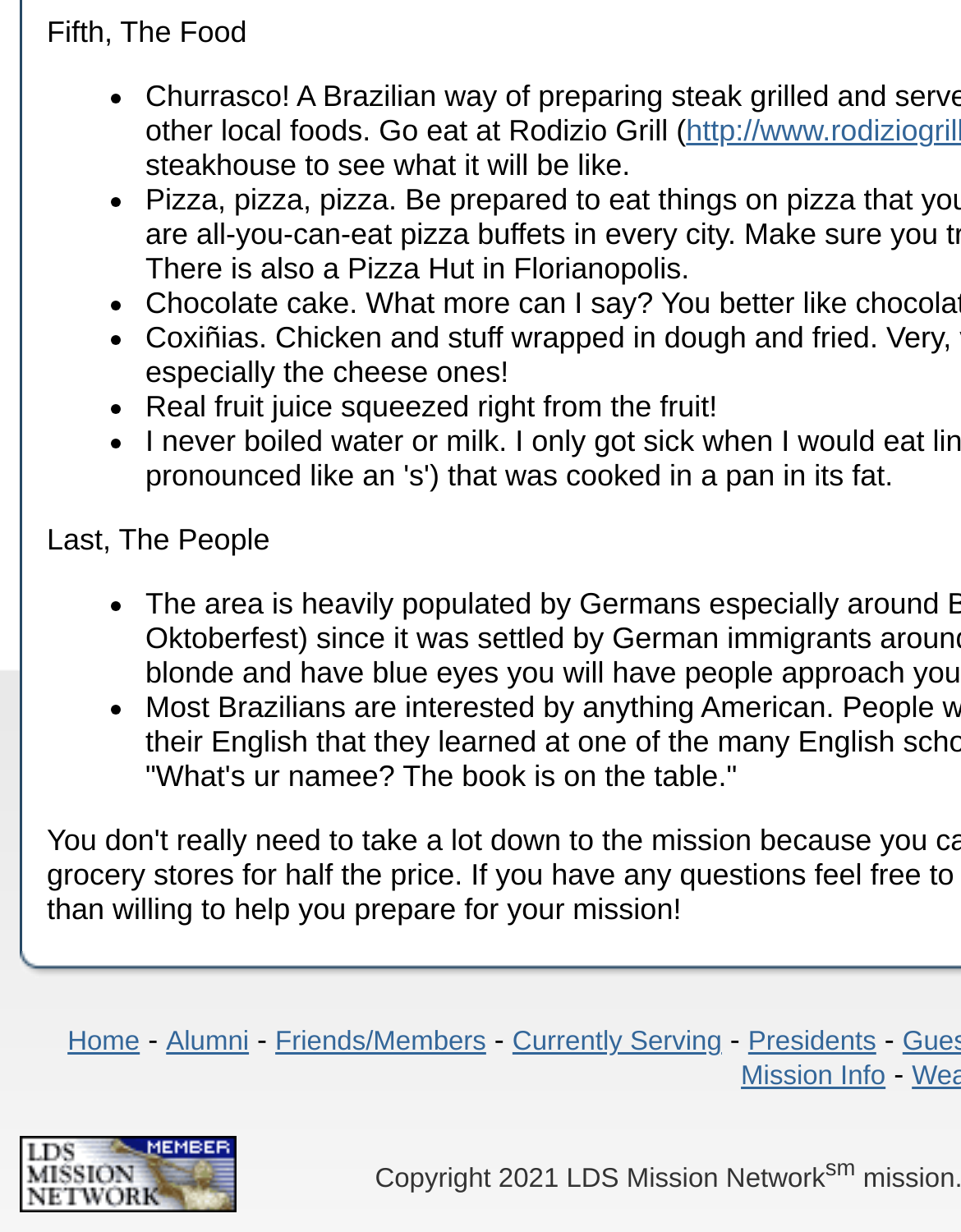Please use the details from the image to answer the following question comprehensively:
What is the copyright year?

The copyright year can be found in the static text element with the text 'Copyright 2021 LDS Mission Network'.